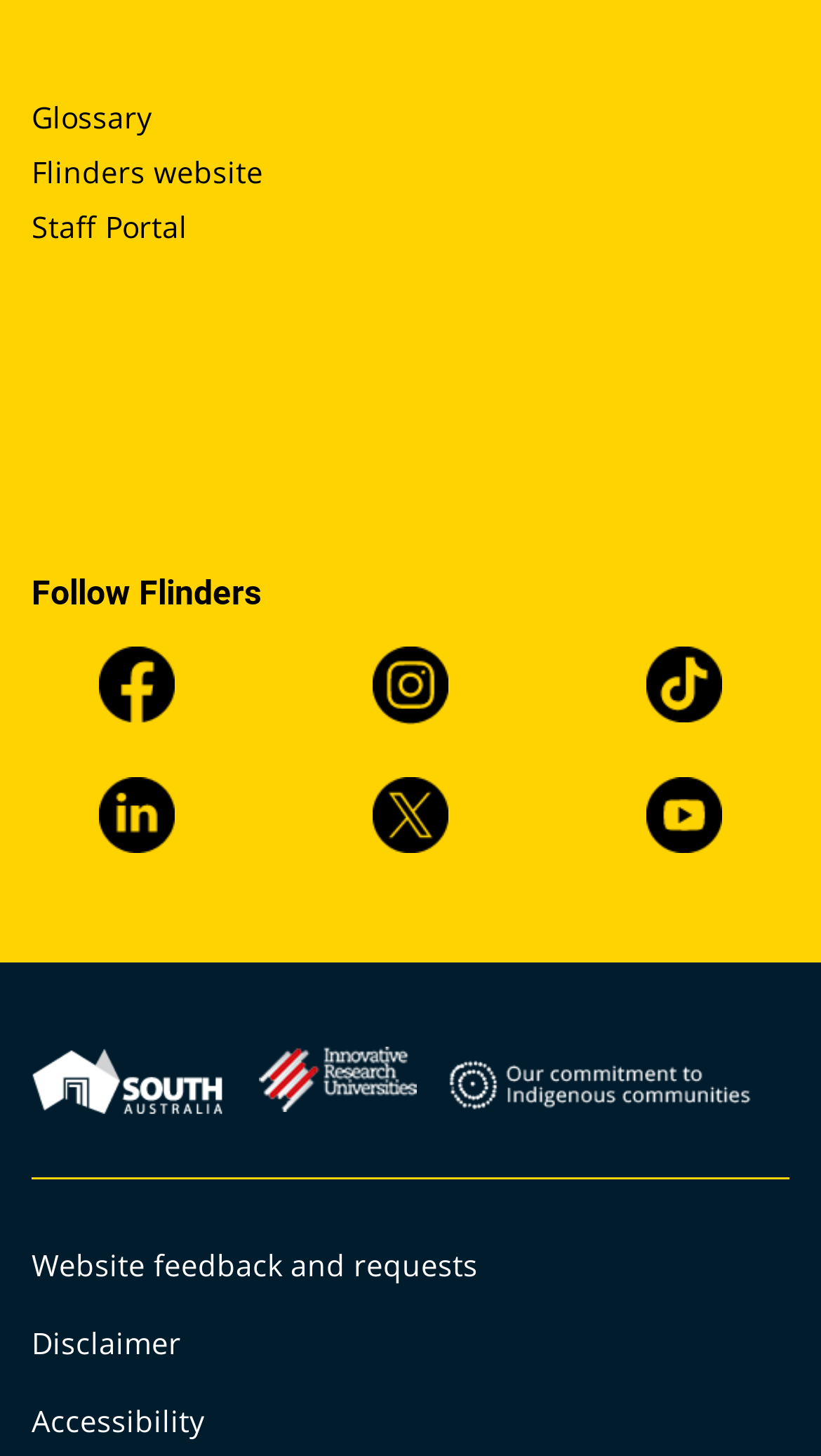Pinpoint the bounding box coordinates of the element that must be clicked to accomplish the following instruction: "Click on Glossary". The coordinates should be in the format of four float numbers between 0 and 1, i.e., [left, top, right, bottom].

[0.038, 0.066, 0.185, 0.094]